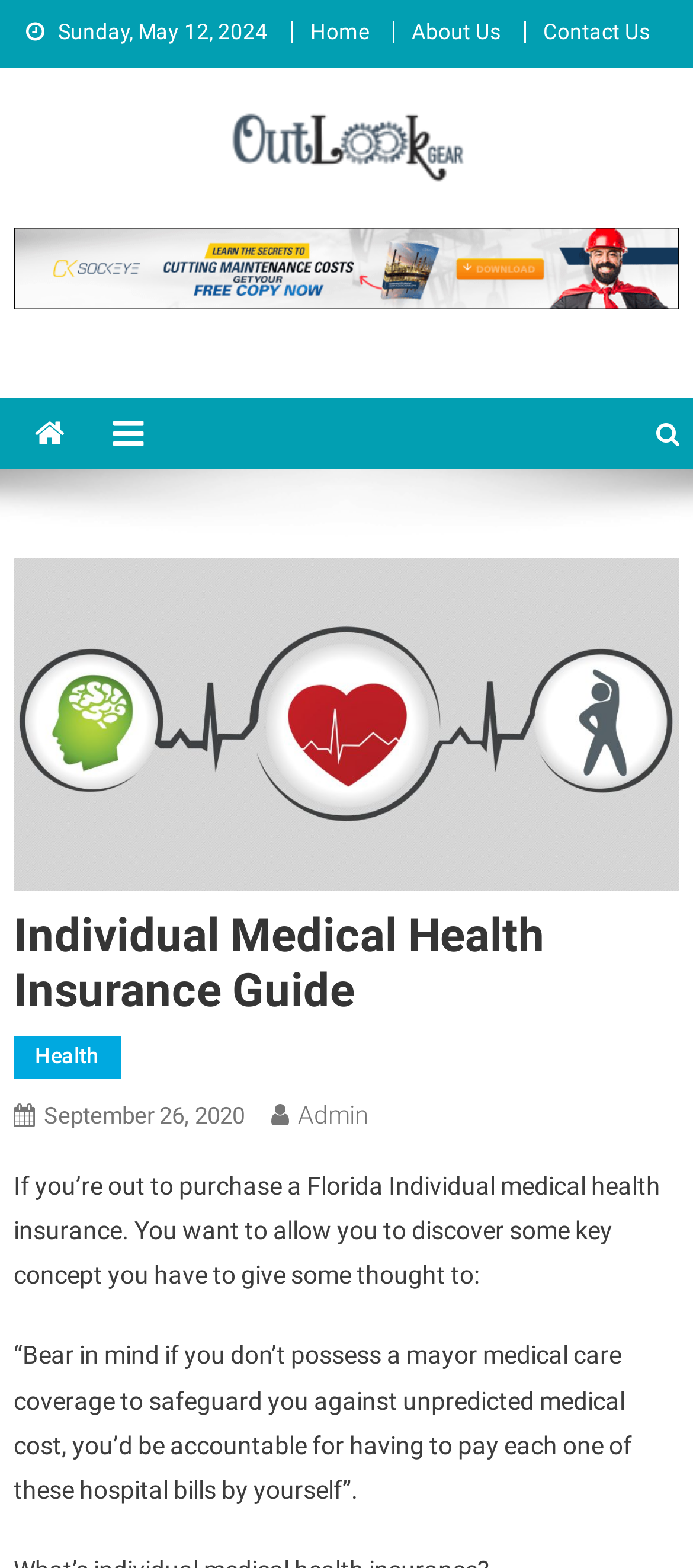Provide a brief response to the question using a single word or phrase: 
What is the main topic of the webpage?

Individual Medical Health Insurance